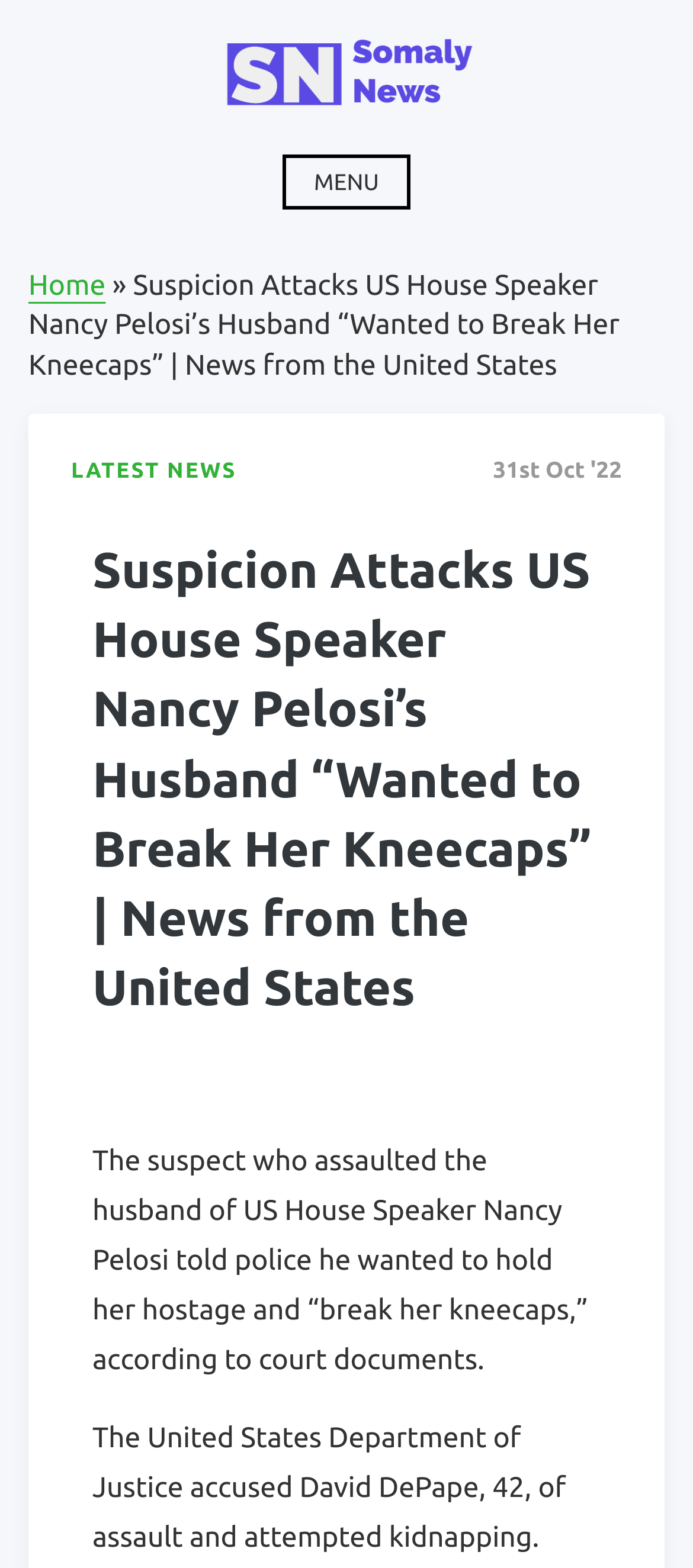Predict the bounding box coordinates for the UI element described as: "Menu". The coordinates should be four float numbers between 0 and 1, presented as [left, top, right, bottom].

[0.409, 0.099, 0.591, 0.134]